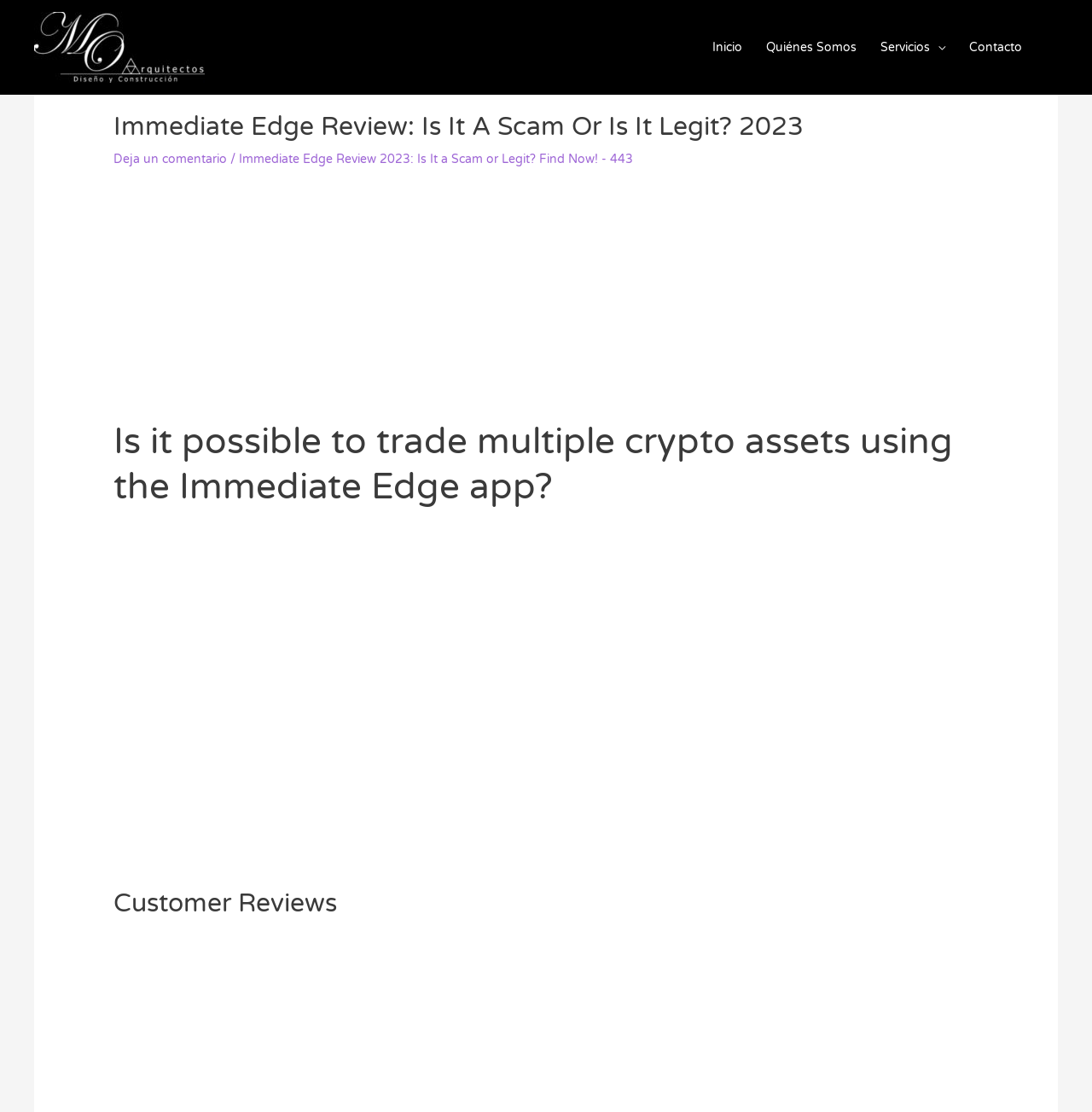What is the benefit of using the demo account on Immediate Edge?
Could you please answer the question thoroughly and with as much detail as possible?

The webpage states that customers who use Immediate Edge find the demo account very useful, and trading on this level will teach them about the market's intricacies and help them navigate in the world of cryptocurrency.